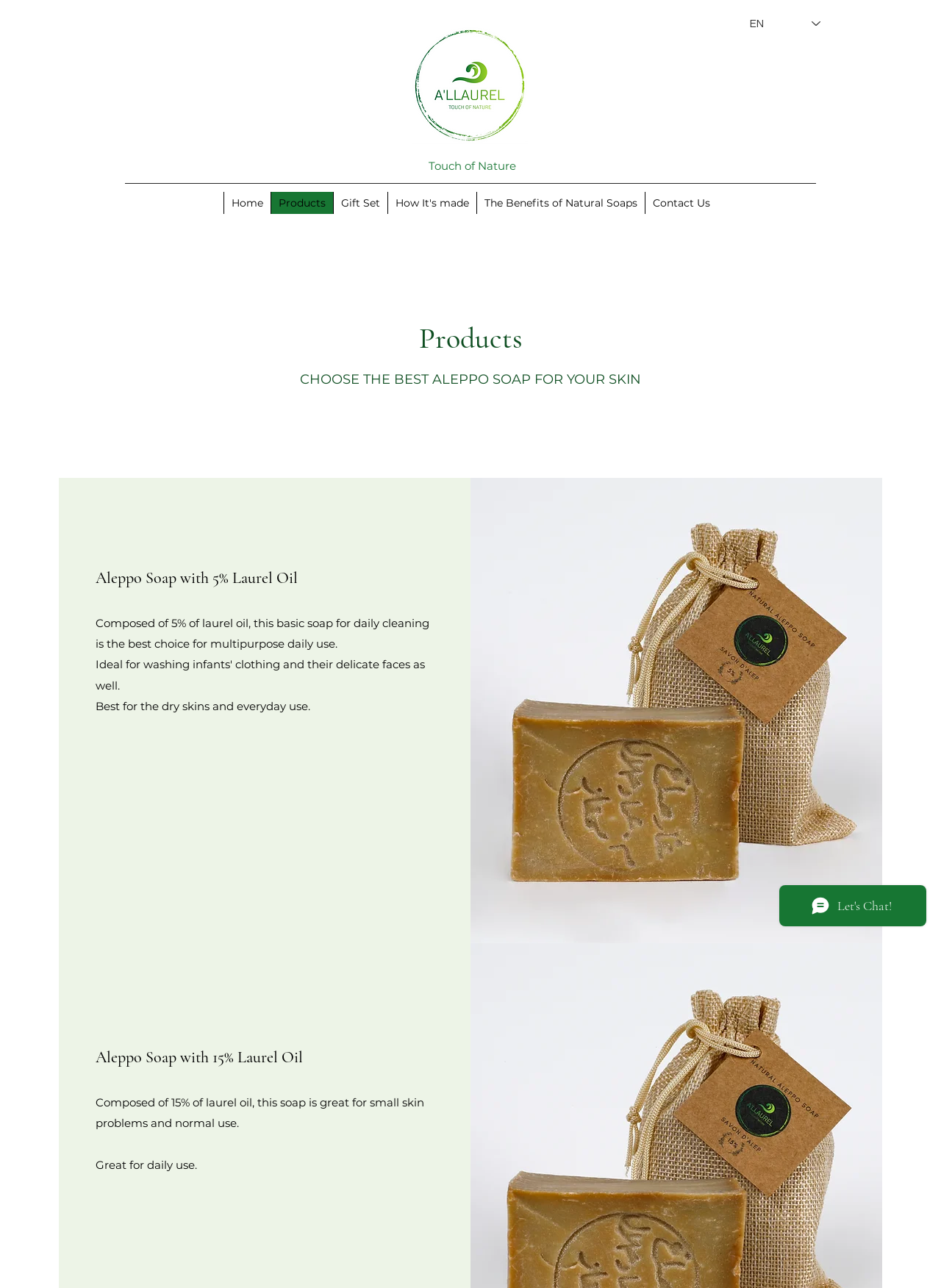Locate the bounding box coordinates of the element I should click to achieve the following instruction: "Open Wix Chat".

[0.82, 0.682, 1.0, 0.731]